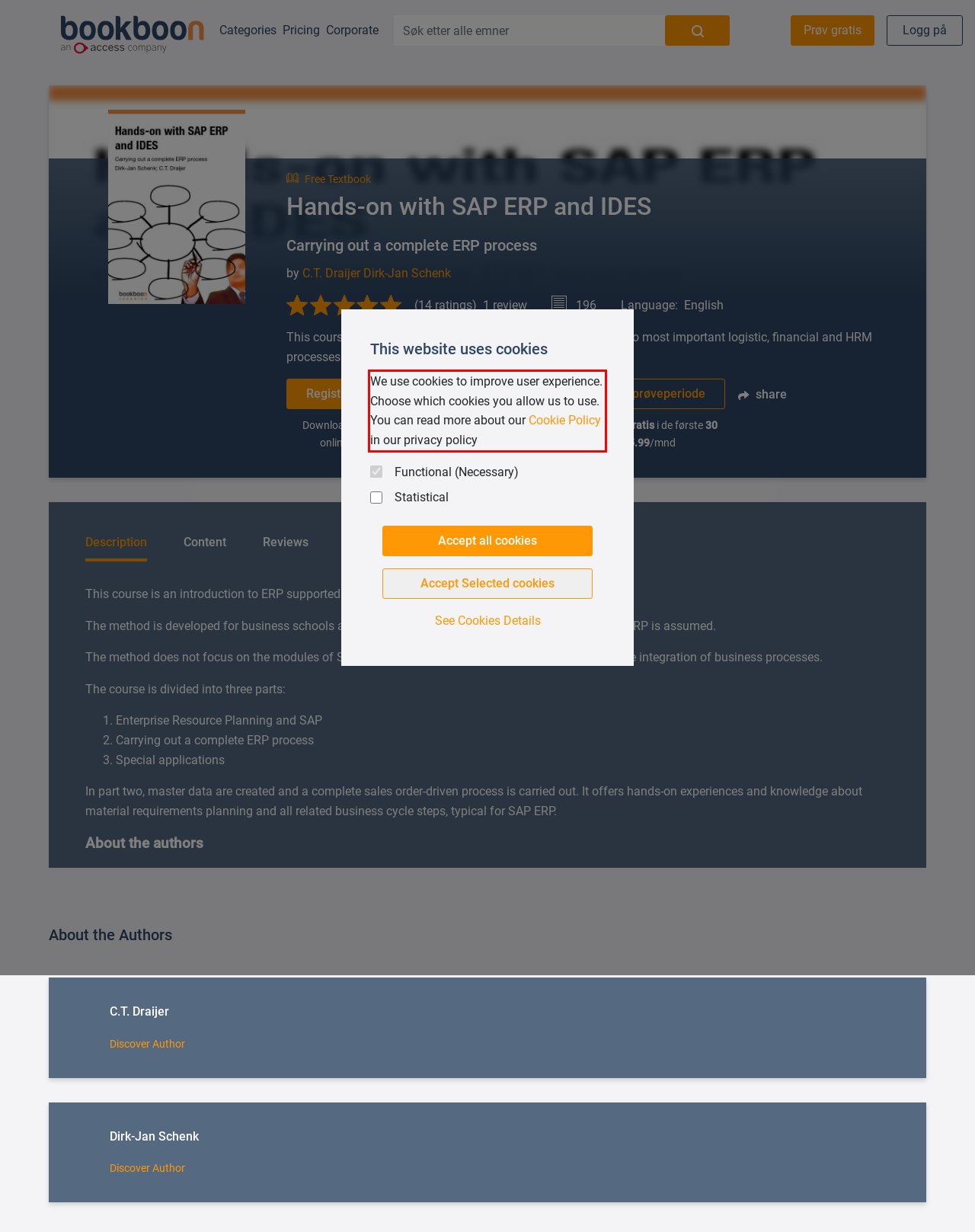Please analyze the screenshot of a webpage and extract the text content within the red bounding box using OCR.

We use cookies to improve user experience. Choose which cookies you allow us to use. You can read more about our Cookie Policy in our privacy policy